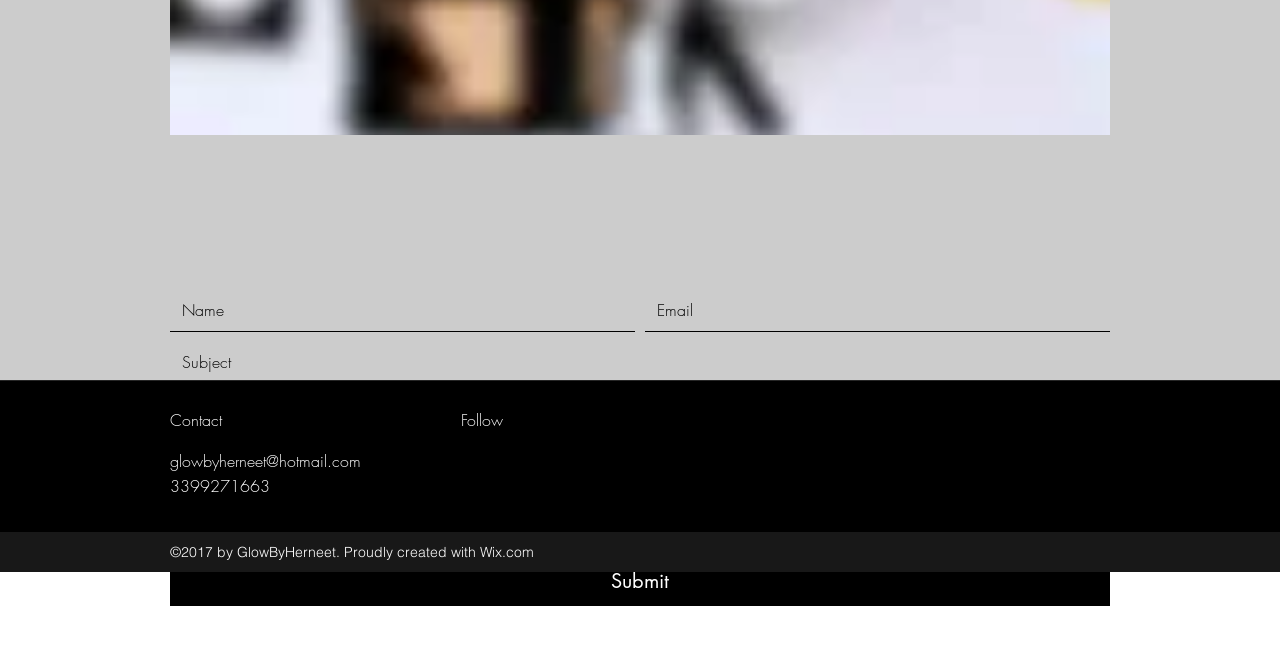What is the purpose of the form?
Refer to the image and provide a one-word or short phrase answer.

To submit a message